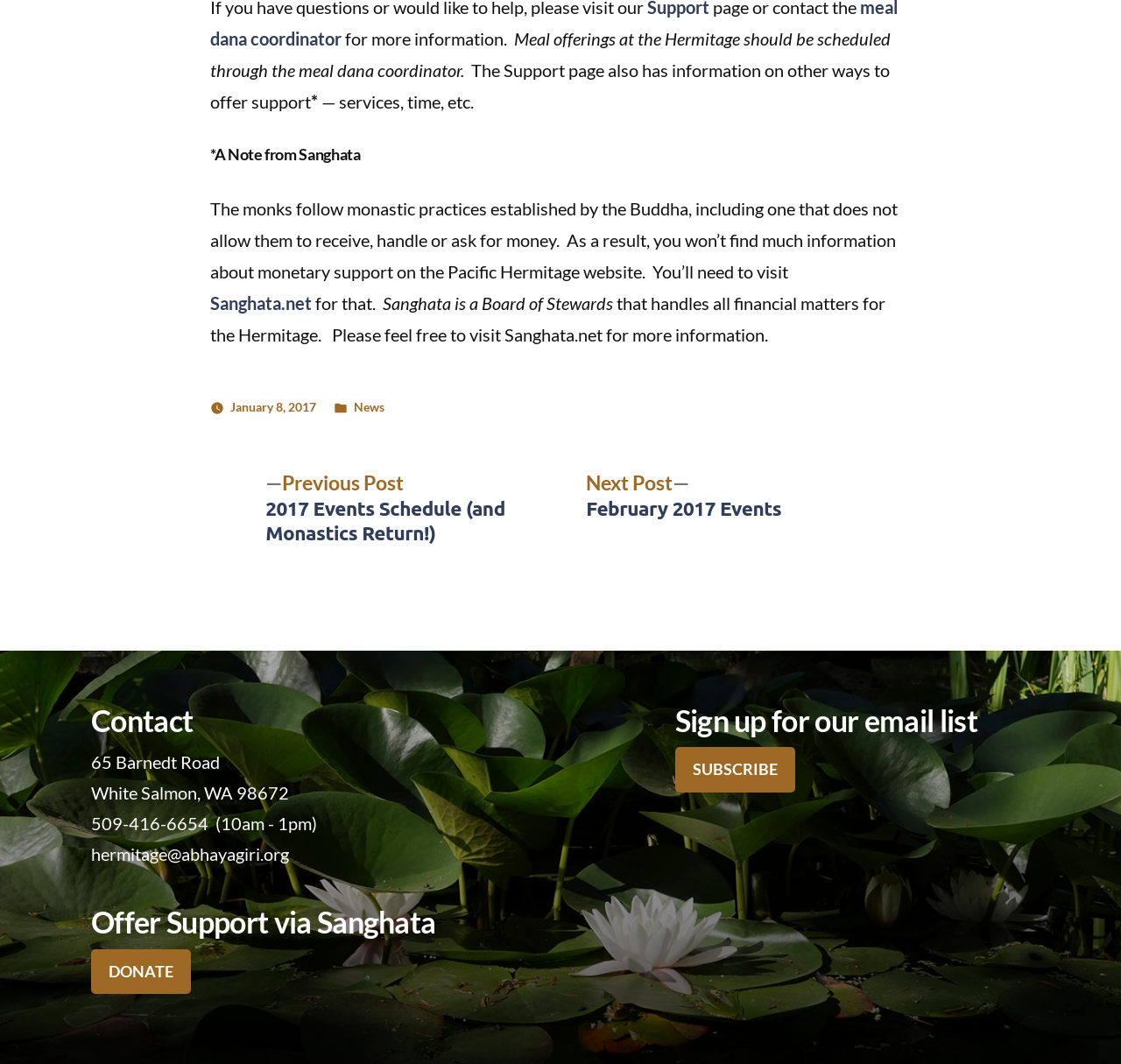Bounding box coordinates are specified in the format (top-left x, top-left y, bottom-right x, bottom-right y). All values are floating point numbers bounded between 0 and 1. Please provide the bounding box coordinate of the region this sentence describes: January 8, 2017January 15, 2017

[0.206, 0.375, 0.282, 0.389]